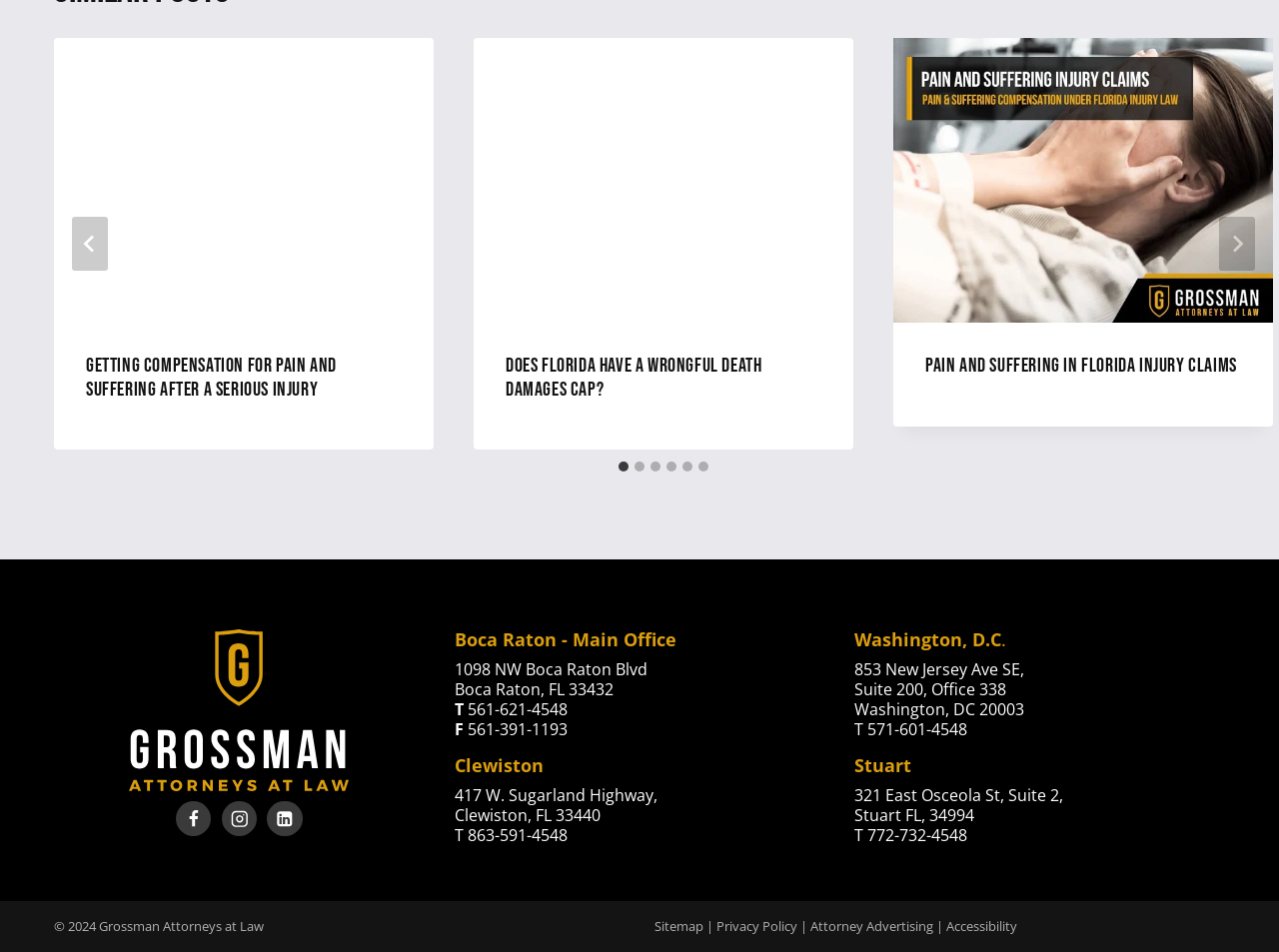Please give the bounding box coordinates of the area that should be clicked to fulfill the following instruction: "Visit Facebook page". The coordinates should be in the format of four float numbers from 0 to 1, i.e., [left, top, right, bottom].

[0.138, 0.842, 0.165, 0.879]